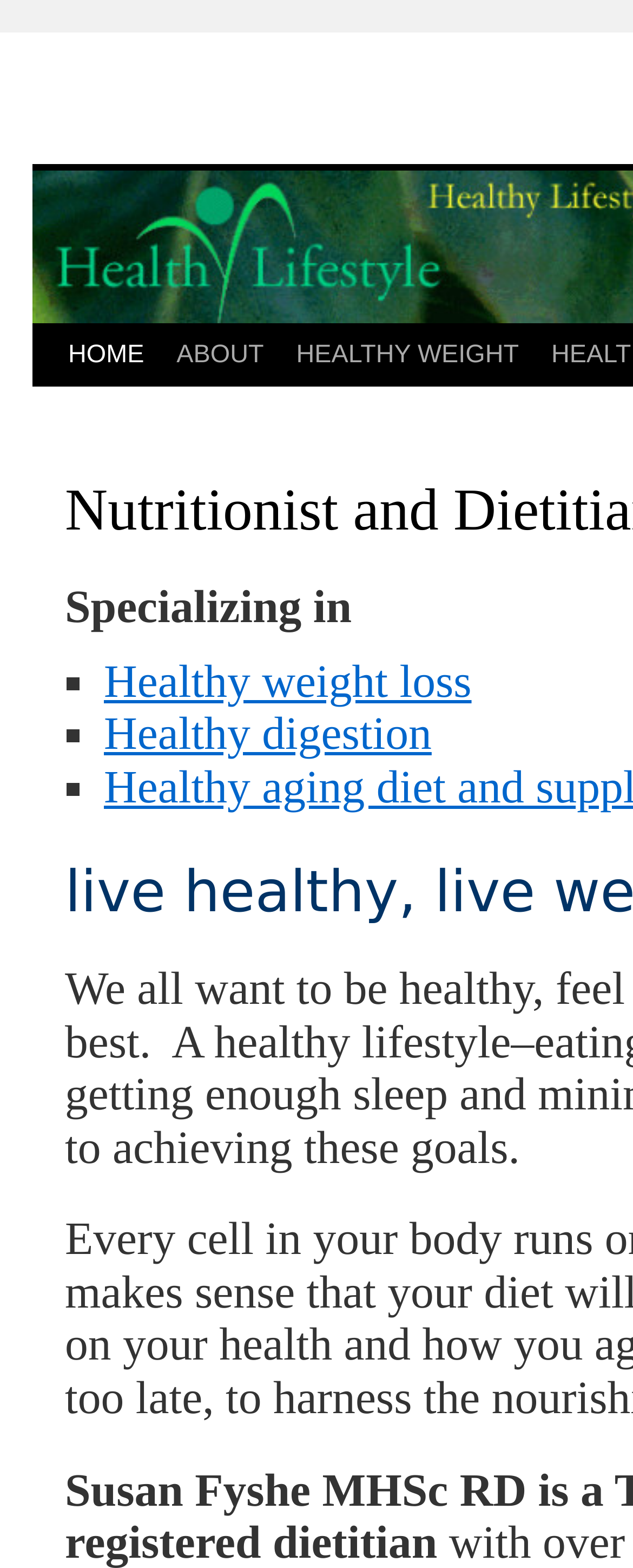What is the text above the list of services under 'HEALTHY WEIGHT'?
Using the image, give a concise answer in the form of a single word or short phrase.

Specializing in